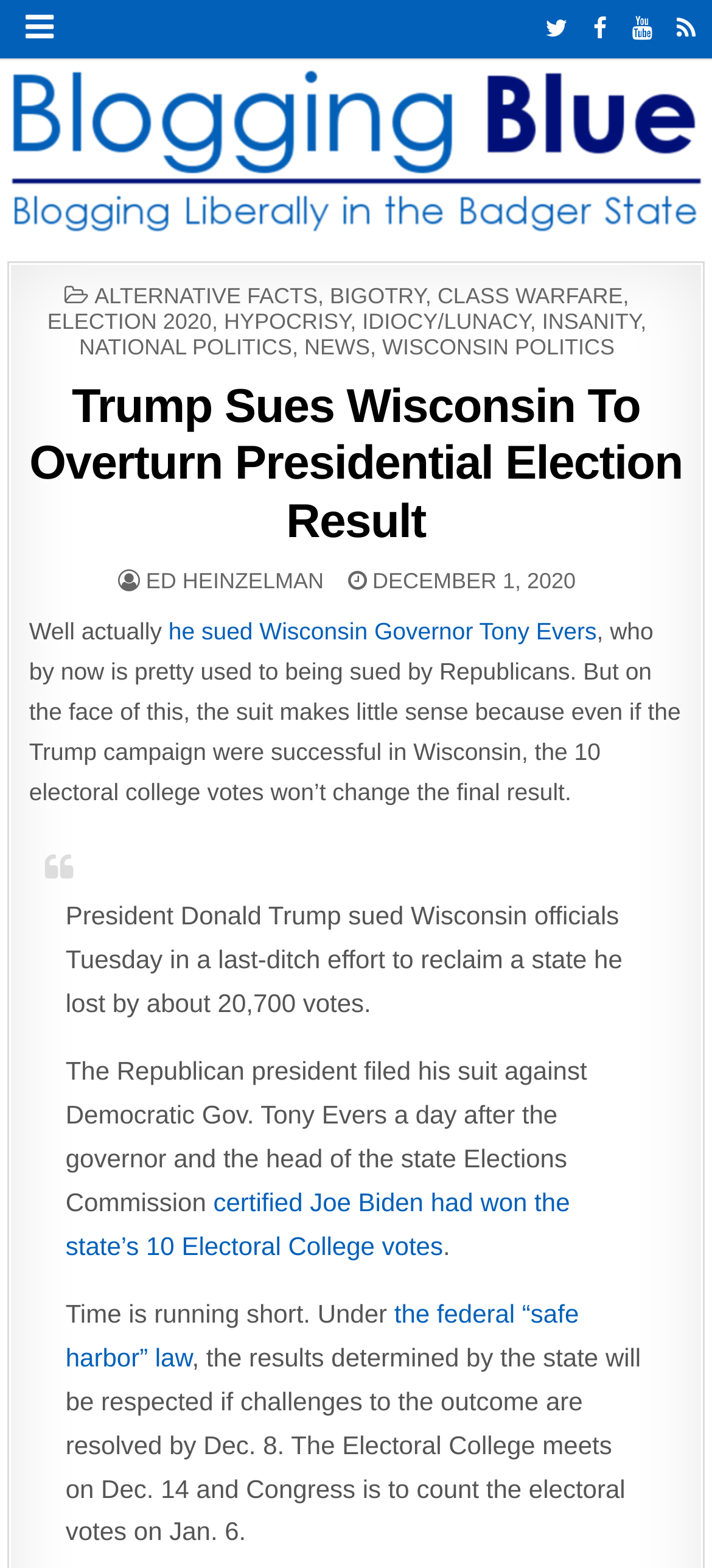Identify the bounding box of the UI element described as follows: "the federal “safe harbor” law". Provide the coordinates as four float numbers in the range of 0 to 1 [left, top, right, bottom].

[0.092, 0.829, 0.813, 0.875]